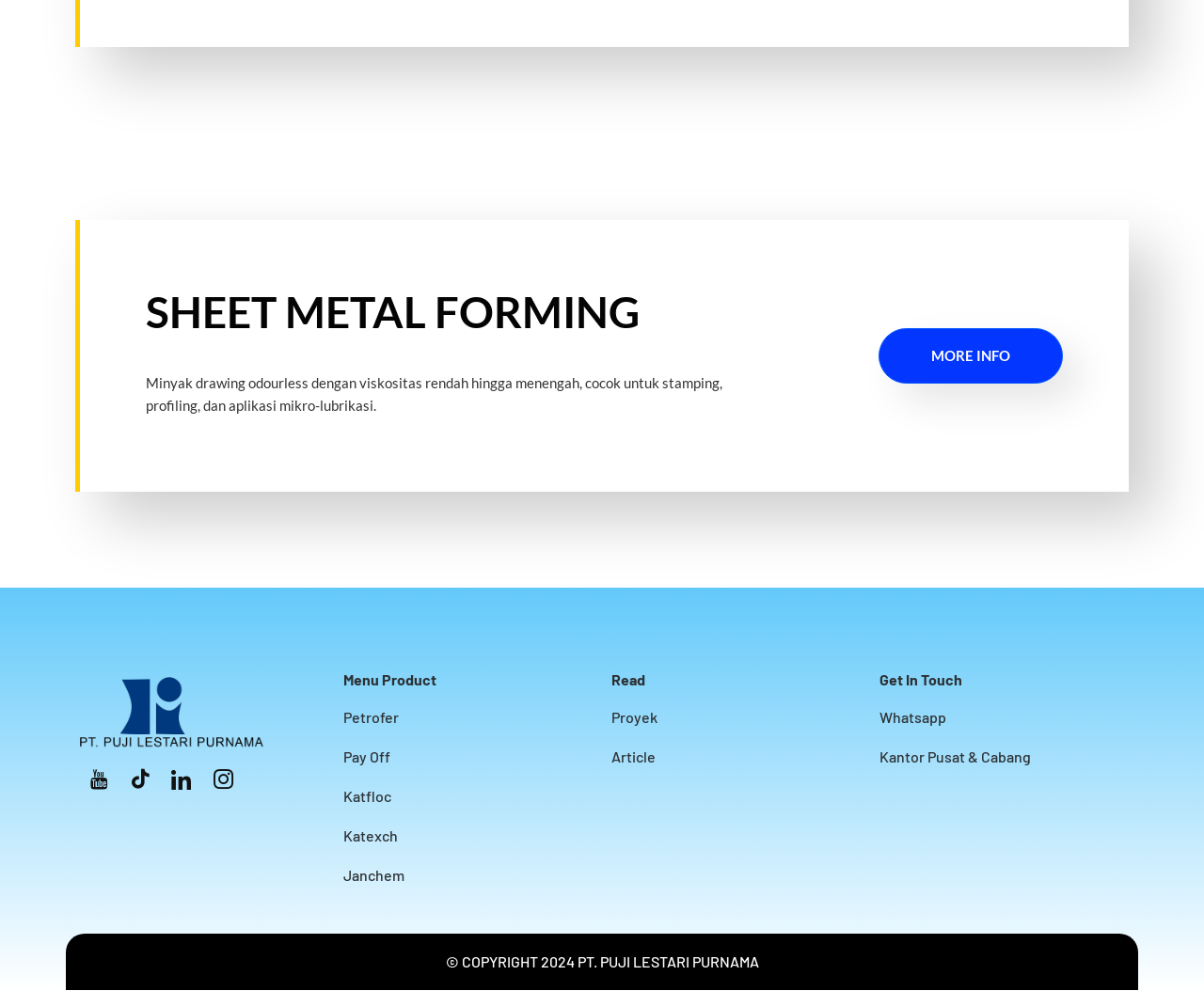Locate the UI element that matches the description More Info in the webpage screenshot. Return the bounding box coordinates in the format (top-left x, top-left y, bottom-right x, bottom-right y), with values ranging from 0 to 1.

[0.73, 0.331, 0.883, 0.387]